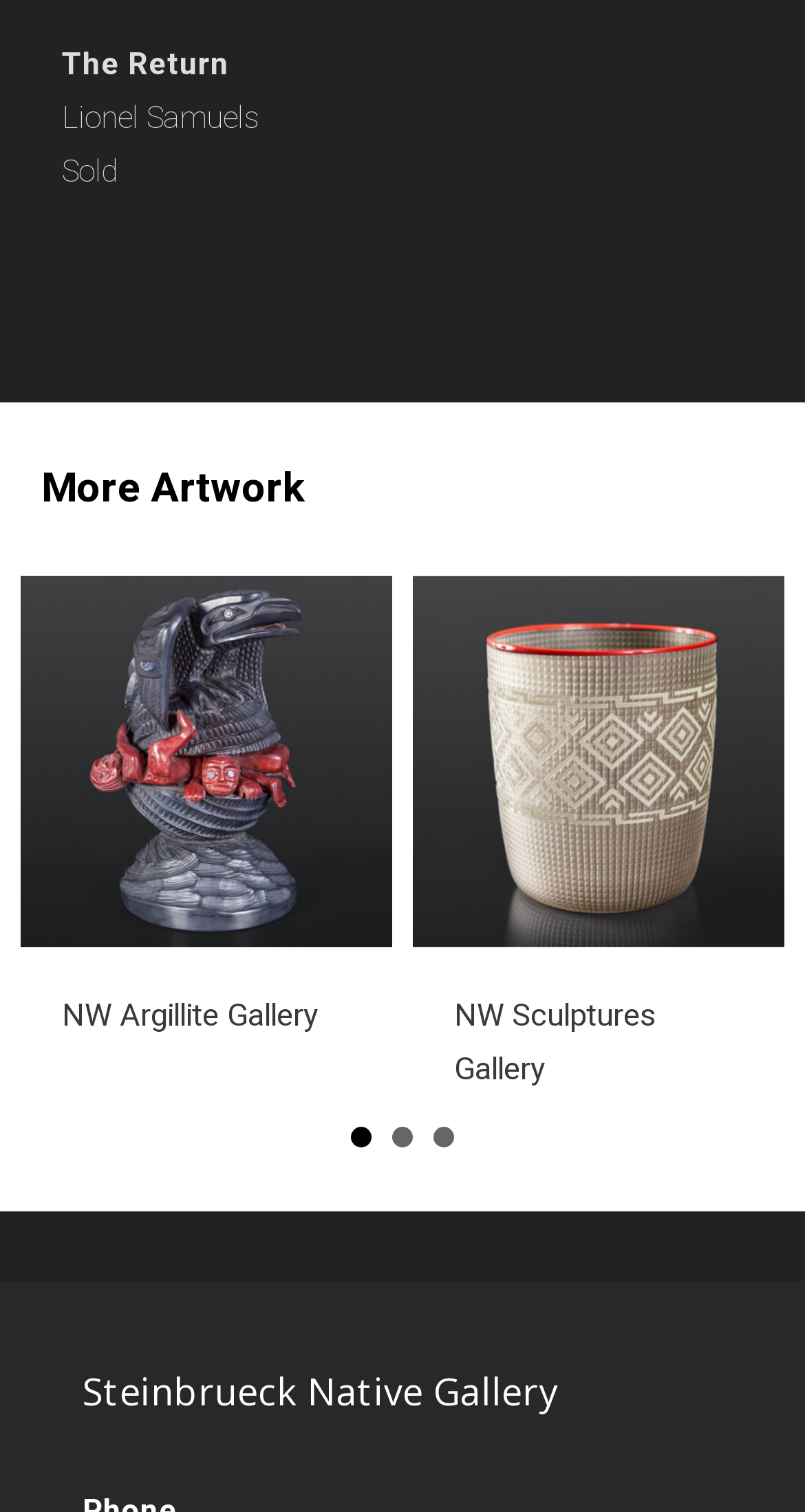Please locate the bounding box coordinates for the element that should be clicked to achieve the following instruction: "View artwork details". Ensure the coordinates are given as four float numbers between 0 and 1, i.e., [left, top, right, bottom].

[0.026, 0.602, 0.487, 0.636]